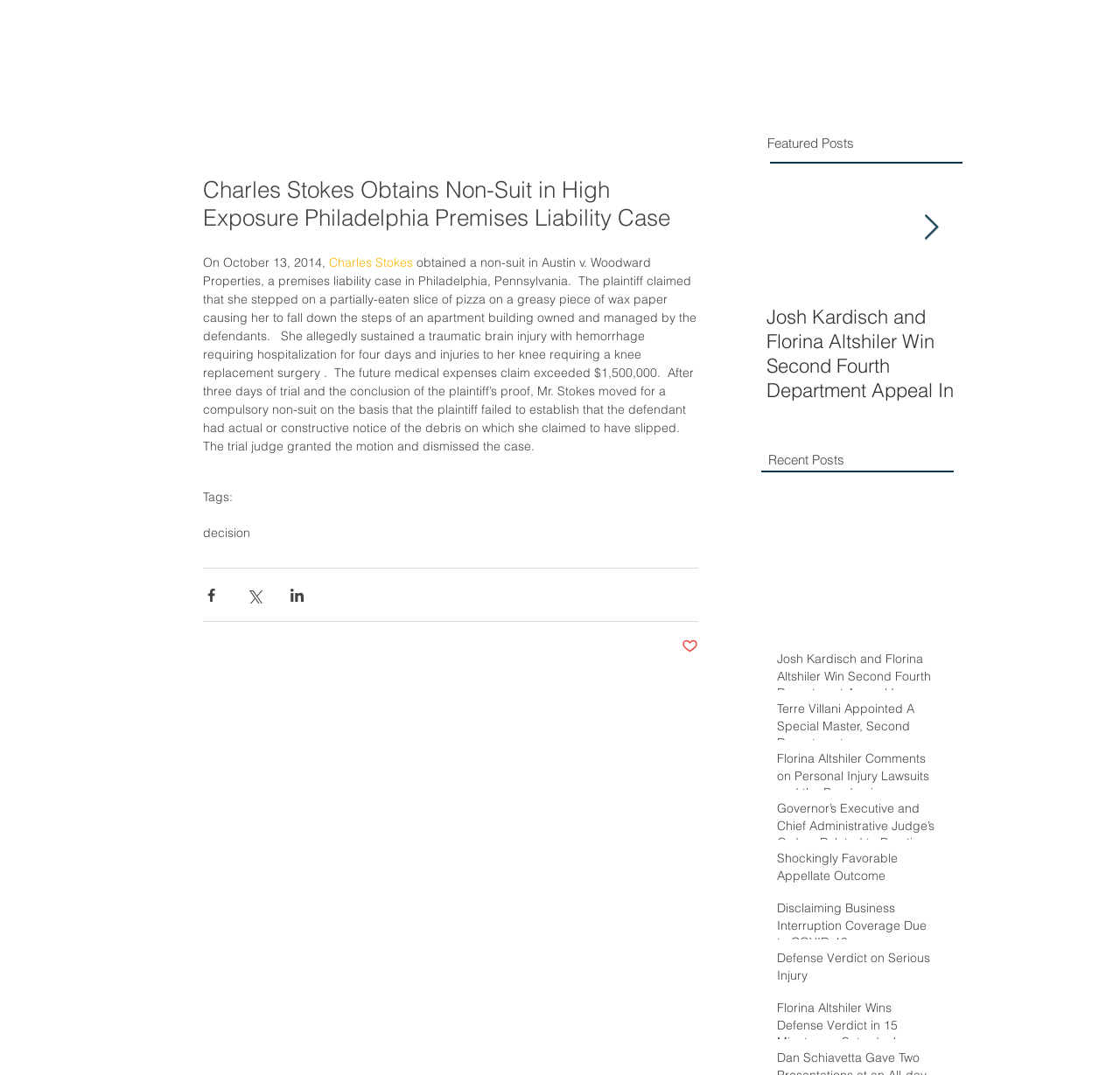Please answer the following question using a single word or phrase: How many social media sharing buttons are there?

Three